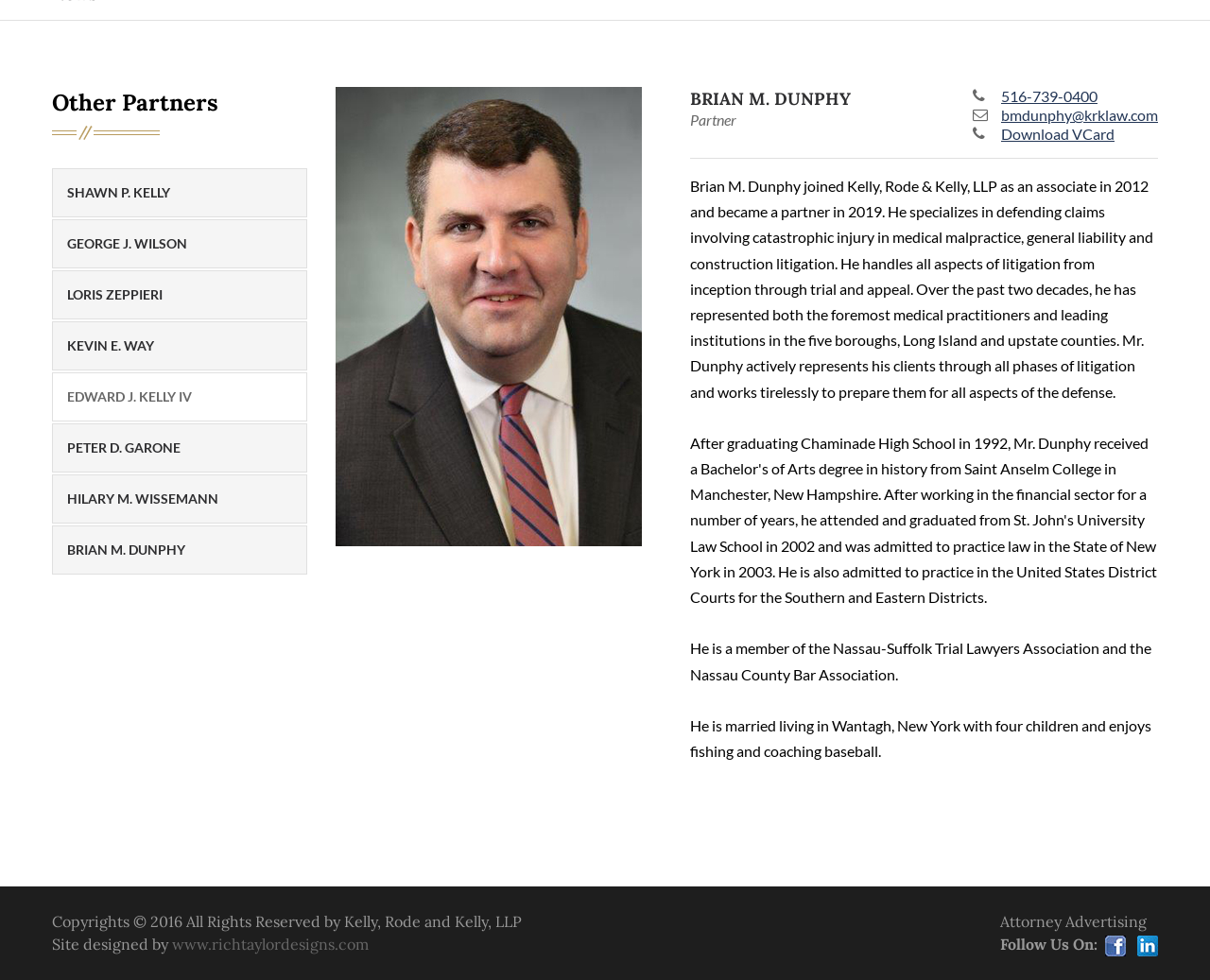From the webpage screenshot, predict the bounding box of the UI element that matches this description: "bmdunphy@krklaw.com".

[0.827, 0.108, 0.957, 0.126]